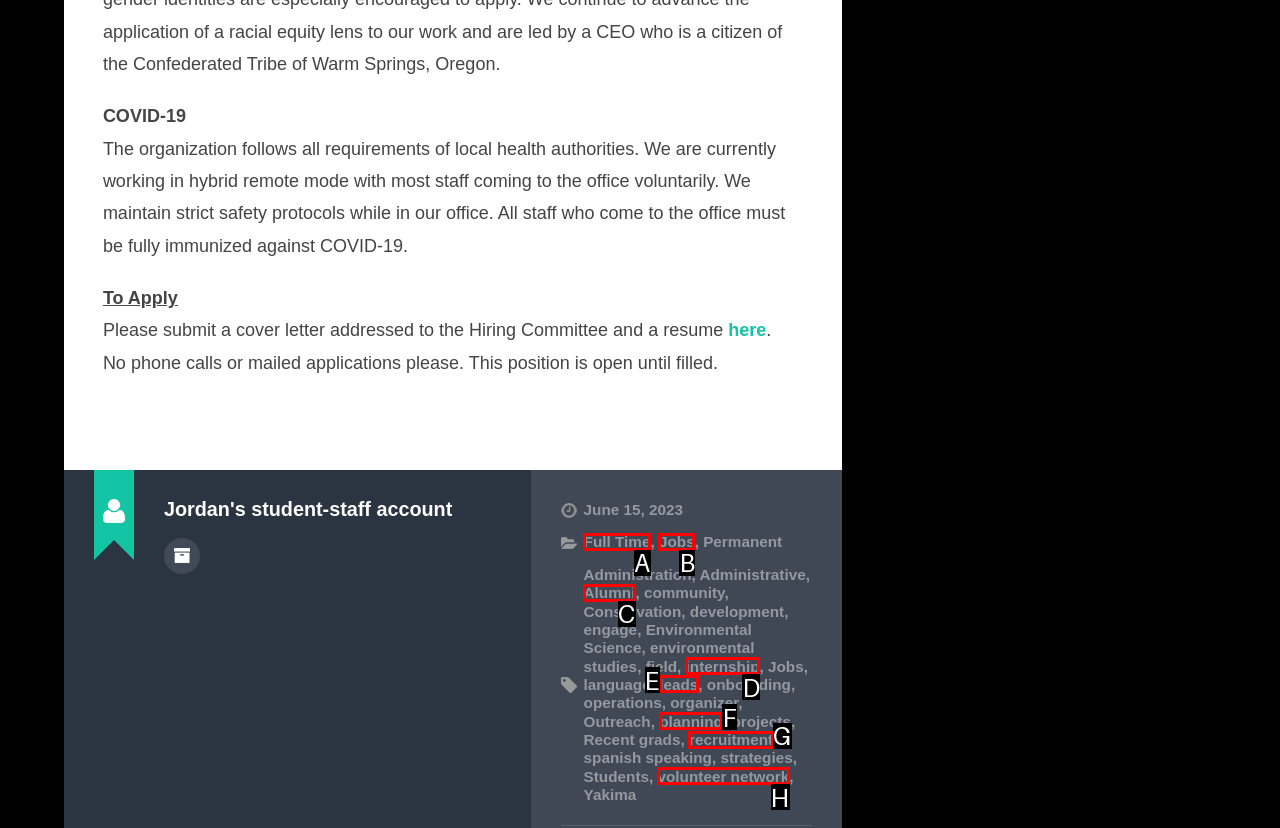From the available choices, determine which HTML element fits this description: internship Respond with the correct letter.

D